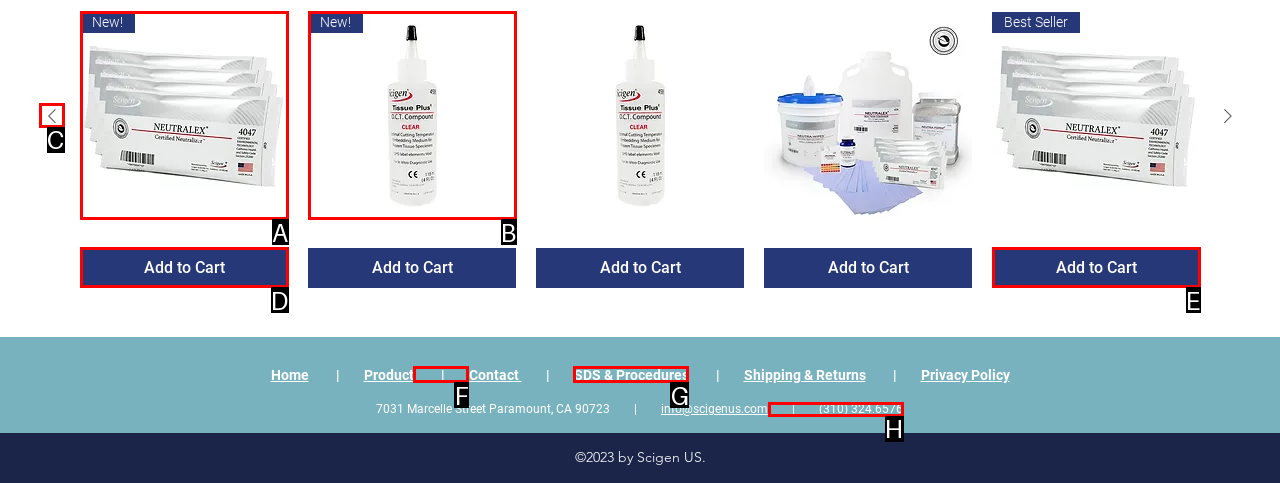For the task: Click the 'Previous Product' button, tell me the letter of the option you should click. Answer with the letter alone.

C